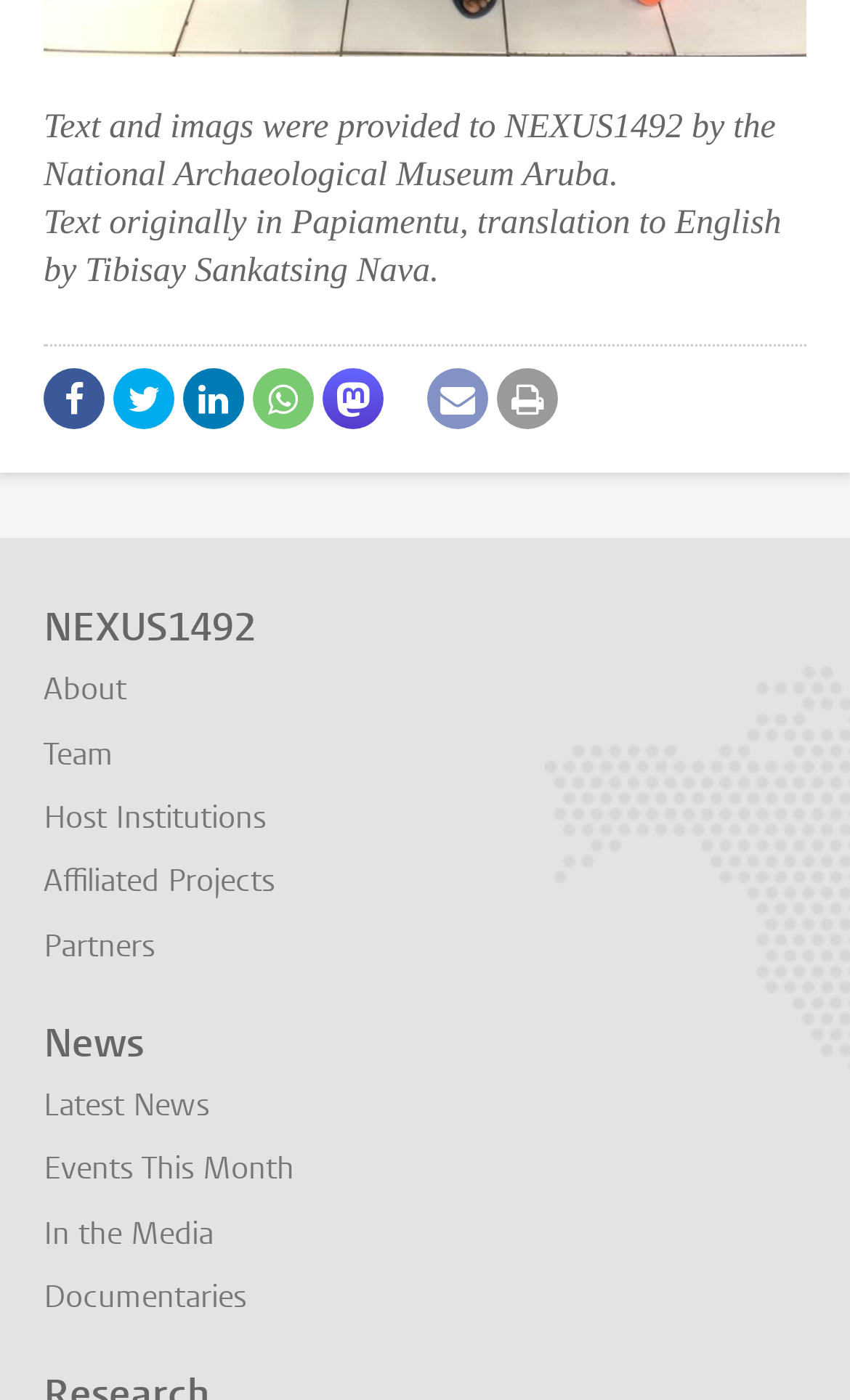Ascertain the bounding box coordinates for the UI element detailed here: "Partners". The coordinates should be provided as [left, top, right, bottom] with each value being a float between 0 and 1.

[0.051, 0.661, 0.182, 0.69]